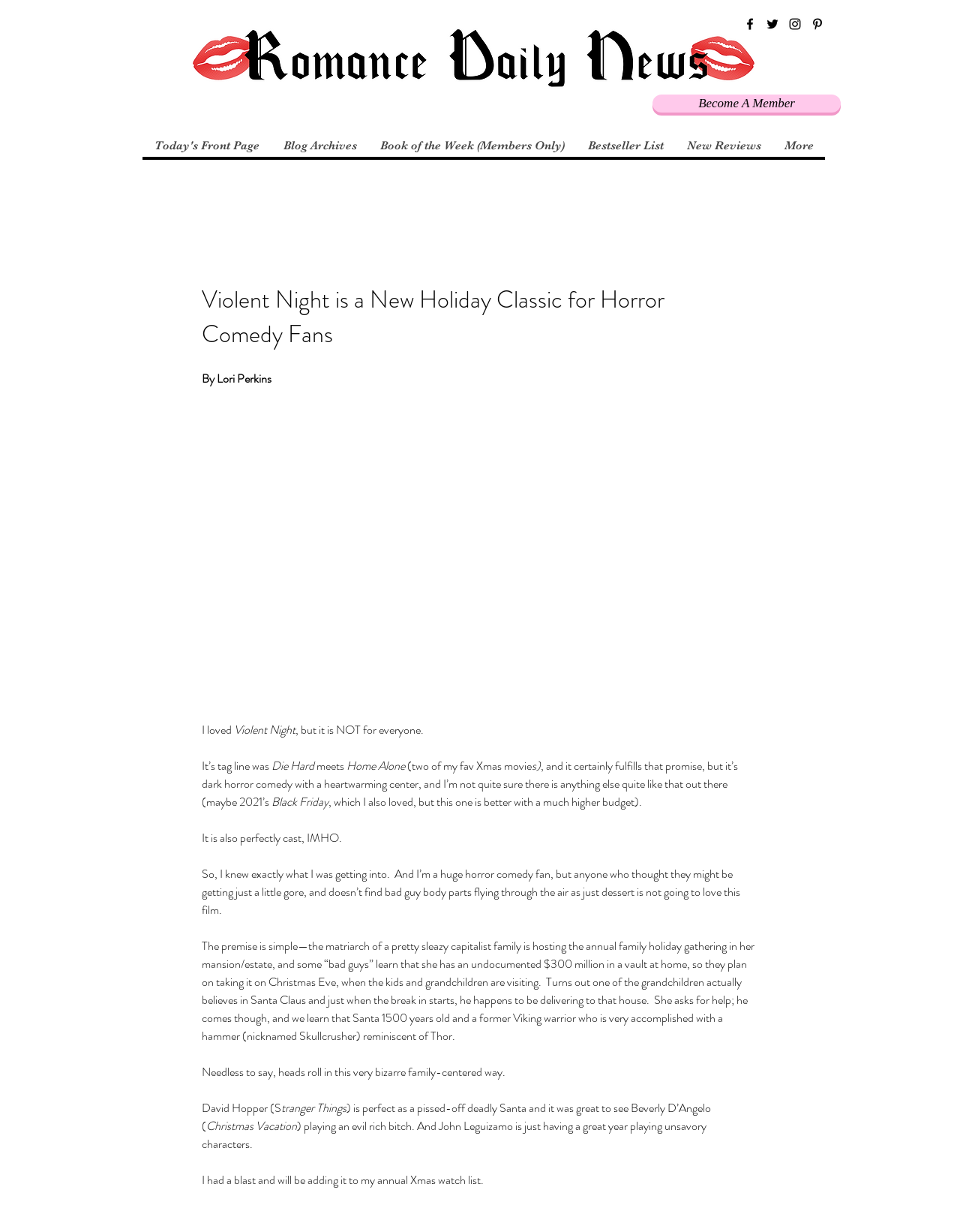Can you specify the bounding box coordinates for the region that should be clicked to fulfill this instruction: "Click the 'facebook' social media link".

[0.773, 0.013, 0.789, 0.026]